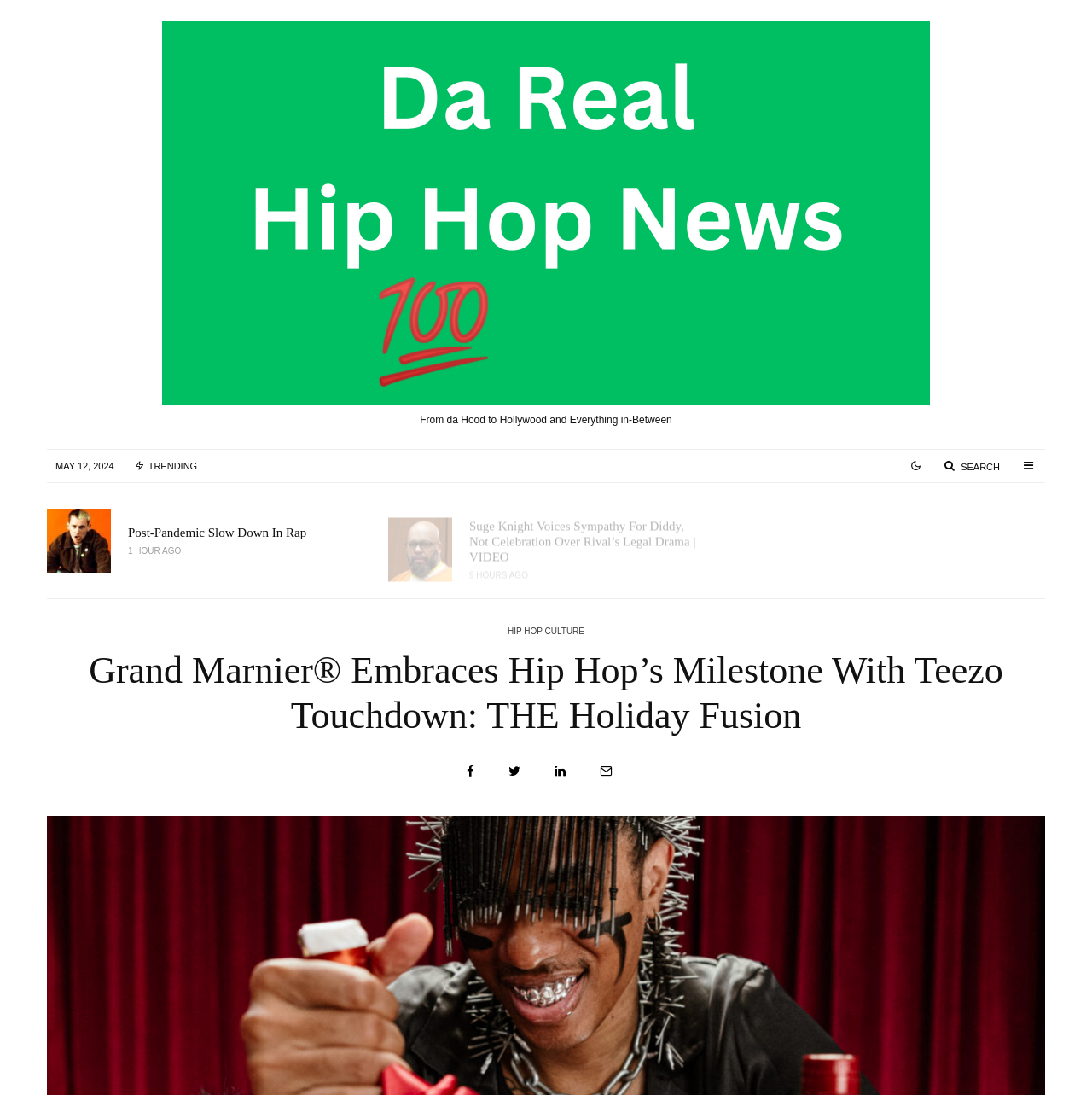What is the name of the hip-hop artist mentioned in the third article?
Utilize the information in the image to give a detailed answer to the question.

I examined the heading element [795] inside the third article element [378], which contains the text 'Opinion | And The Winner Is: Kendrick Lamar. And Old-School Hip-Hop.'. This suggests that the third article is about Kendrick Lamar, a hip-hop artist.